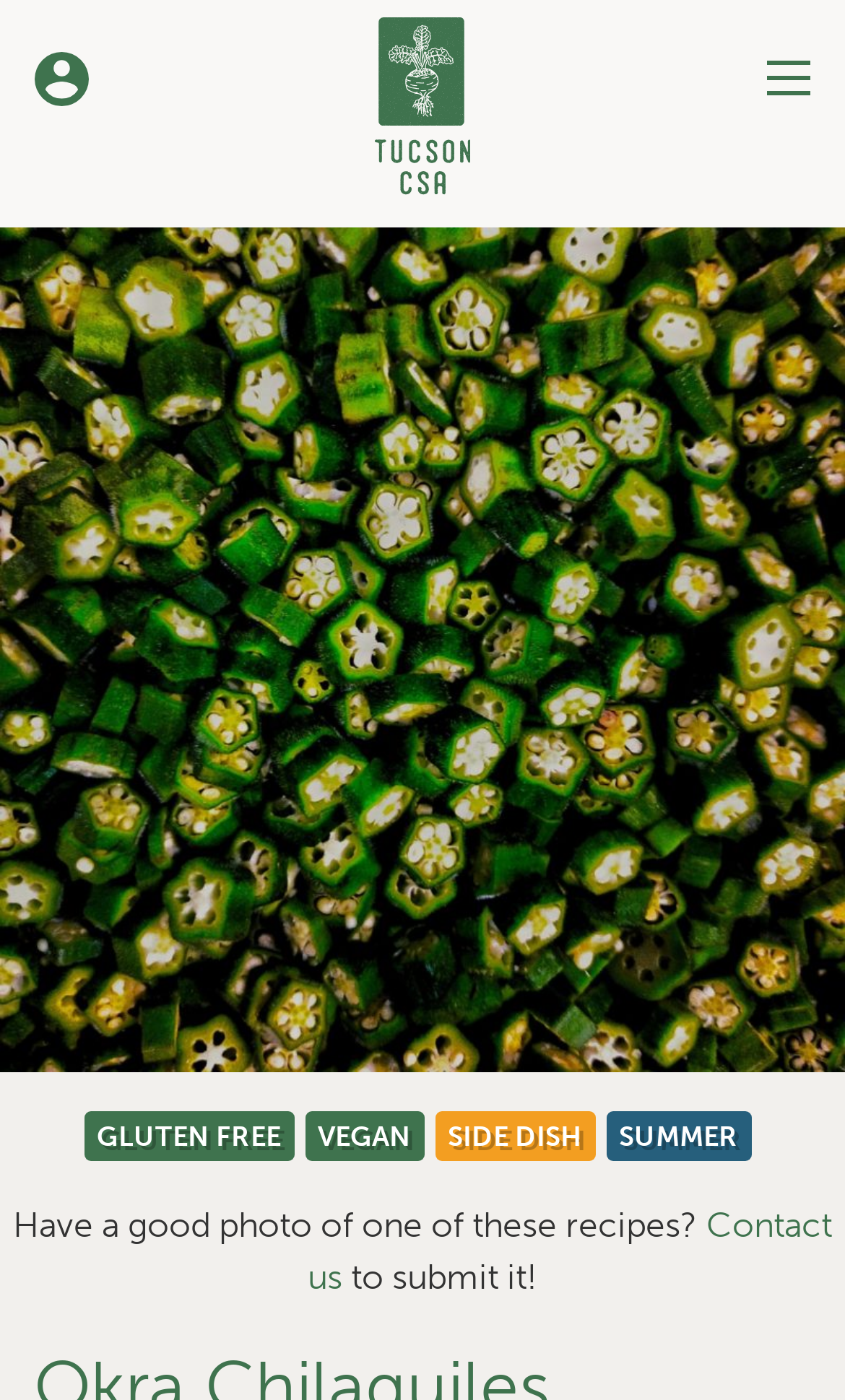How many login options are available?
Please provide a comprehensive answer based on the contents of the image.

There is only one login option available, which is the 'Member Login' link located at the top left corner of the page.